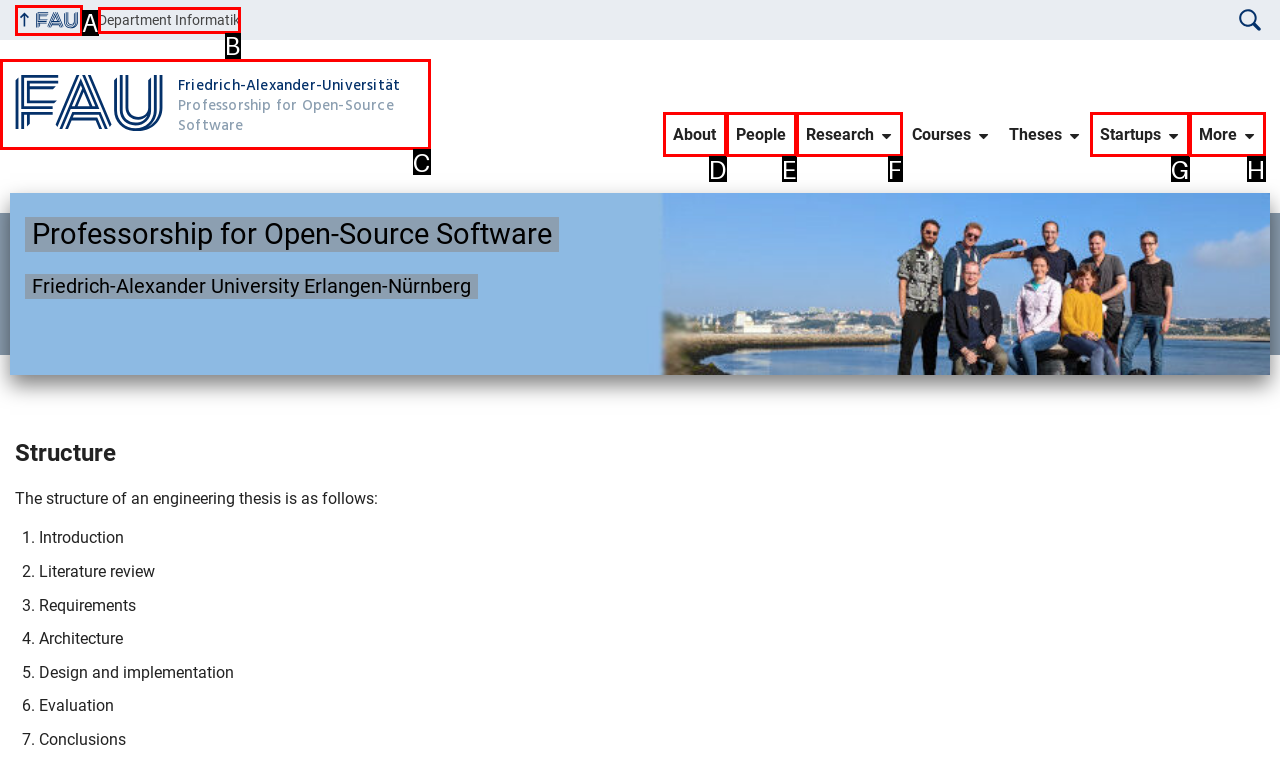Match the following description to a UI element: Department Informatik
Provide the letter of the matching option directly.

B